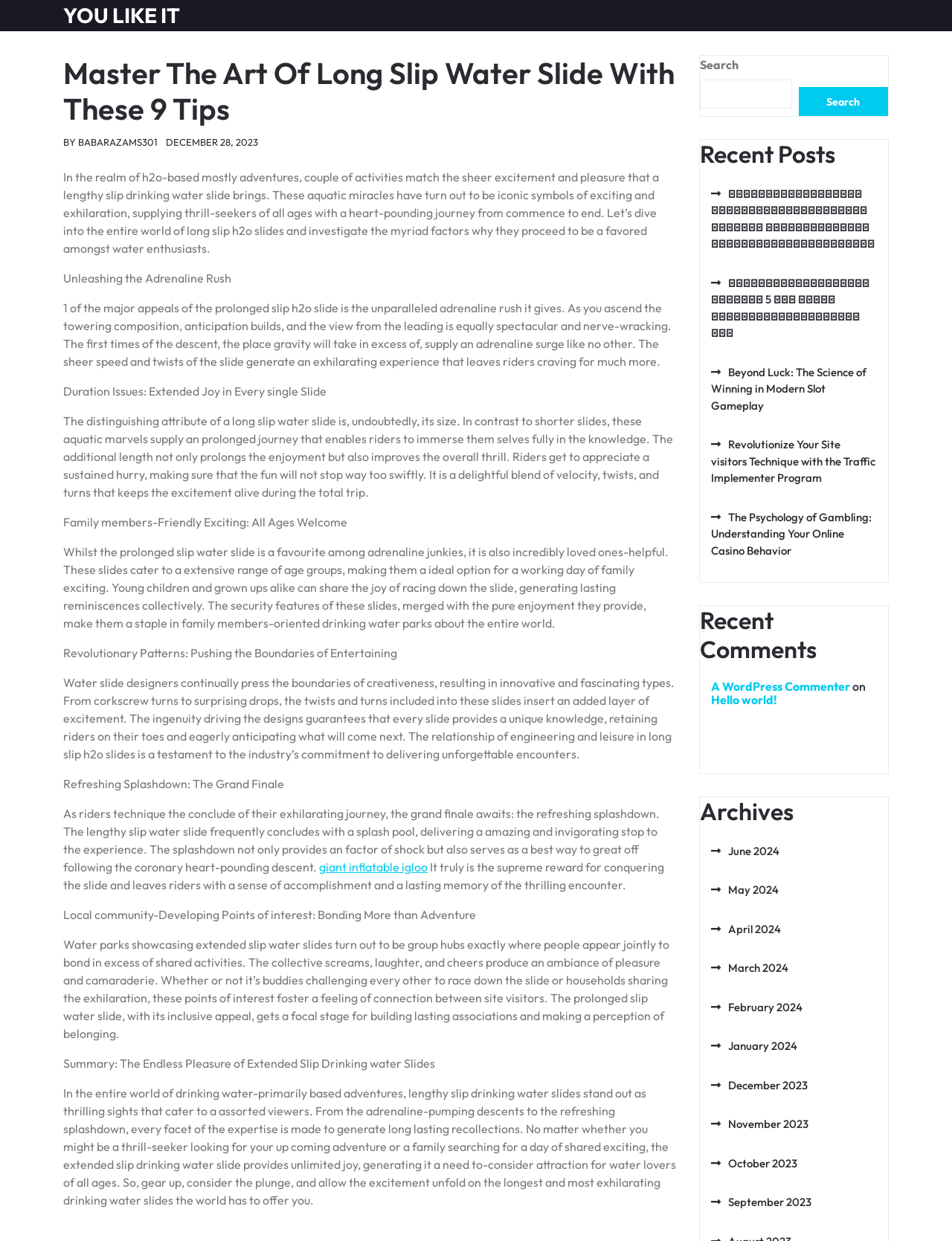Locate the bounding box coordinates of the item that should be clicked to fulfill the instruction: "Search for something".

[0.735, 0.064, 0.832, 0.088]